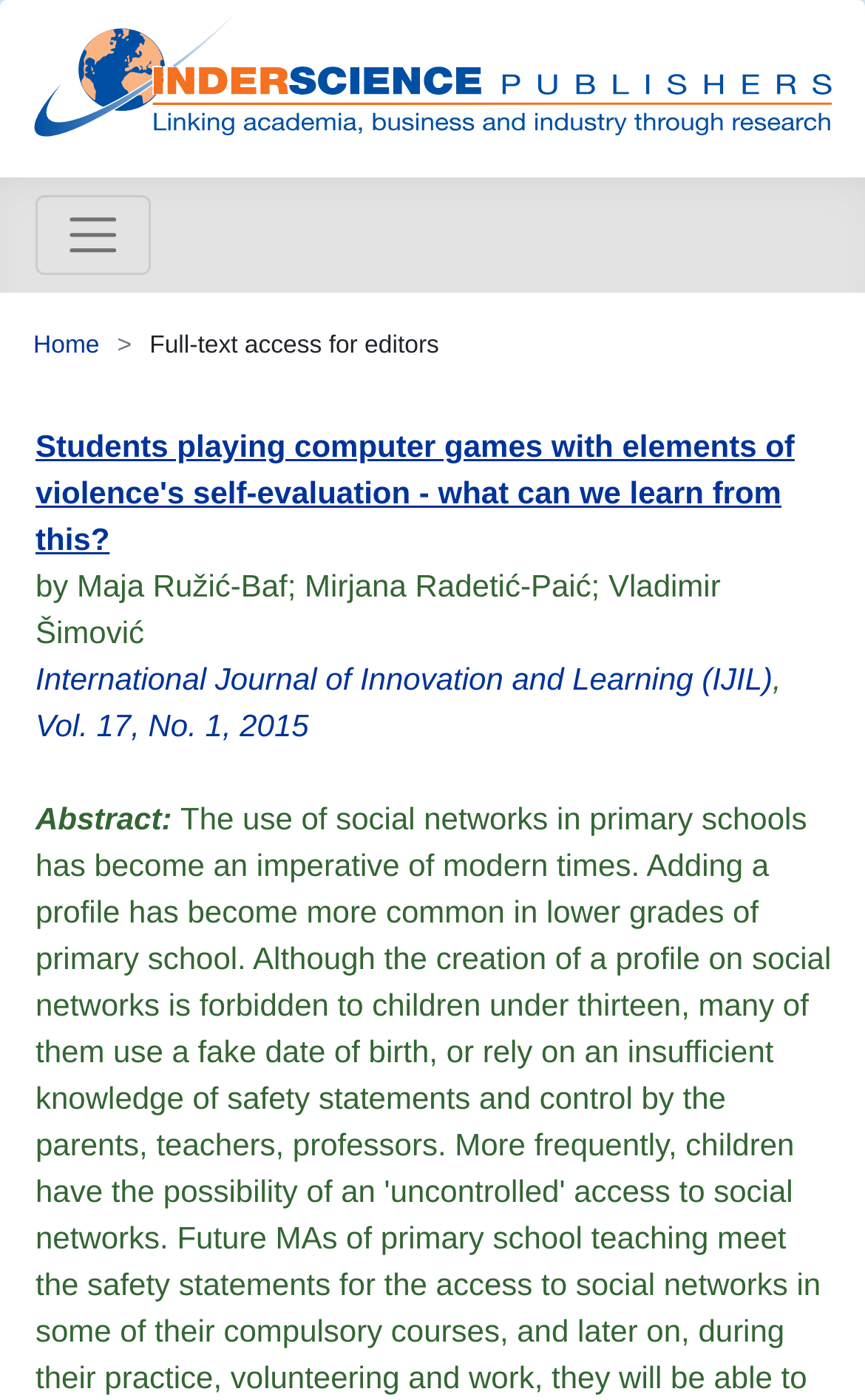Refer to the image and offer a detailed explanation in response to the question: What is the volume and number of the journal issue?

I found the answer by looking at the link element with the text 'Vol. 17, No. 1, 2015' which is located at [0.041, 0.505, 0.357, 0.531]. This link is part of the article information section, indicating that it is the volume and number of the journal issue where the article is published.